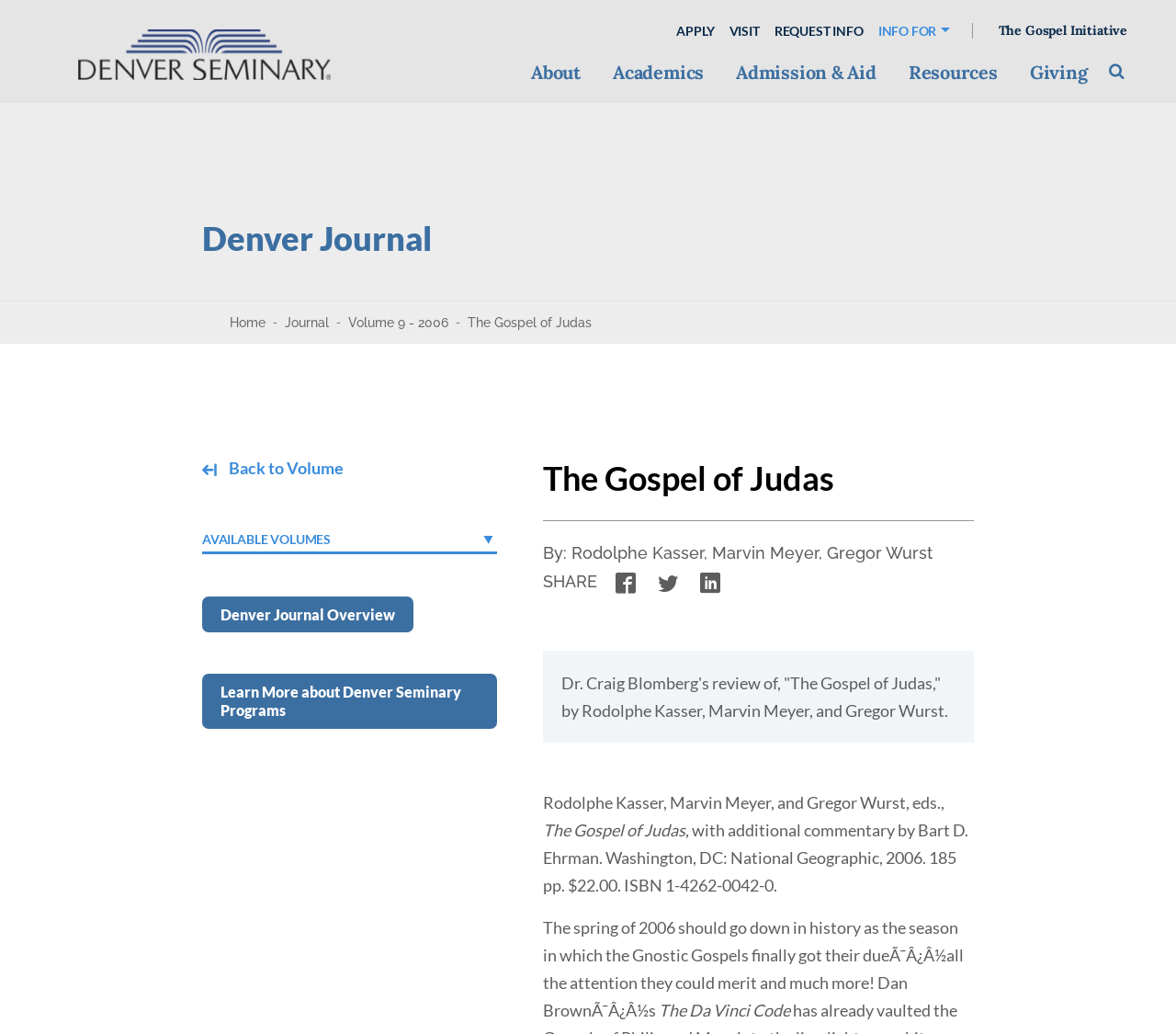What is the price of the book 'The Gospel of Judas'?
Please elaborate on the answer to the question with detailed information.

The price of the book 'The Gospel of Judas' can be found in the text section of the webpage, where it says 'Washington, DC: National Geographic, 2006. 185 pp. $22.00. ISBN 1-4262-0042-0'.